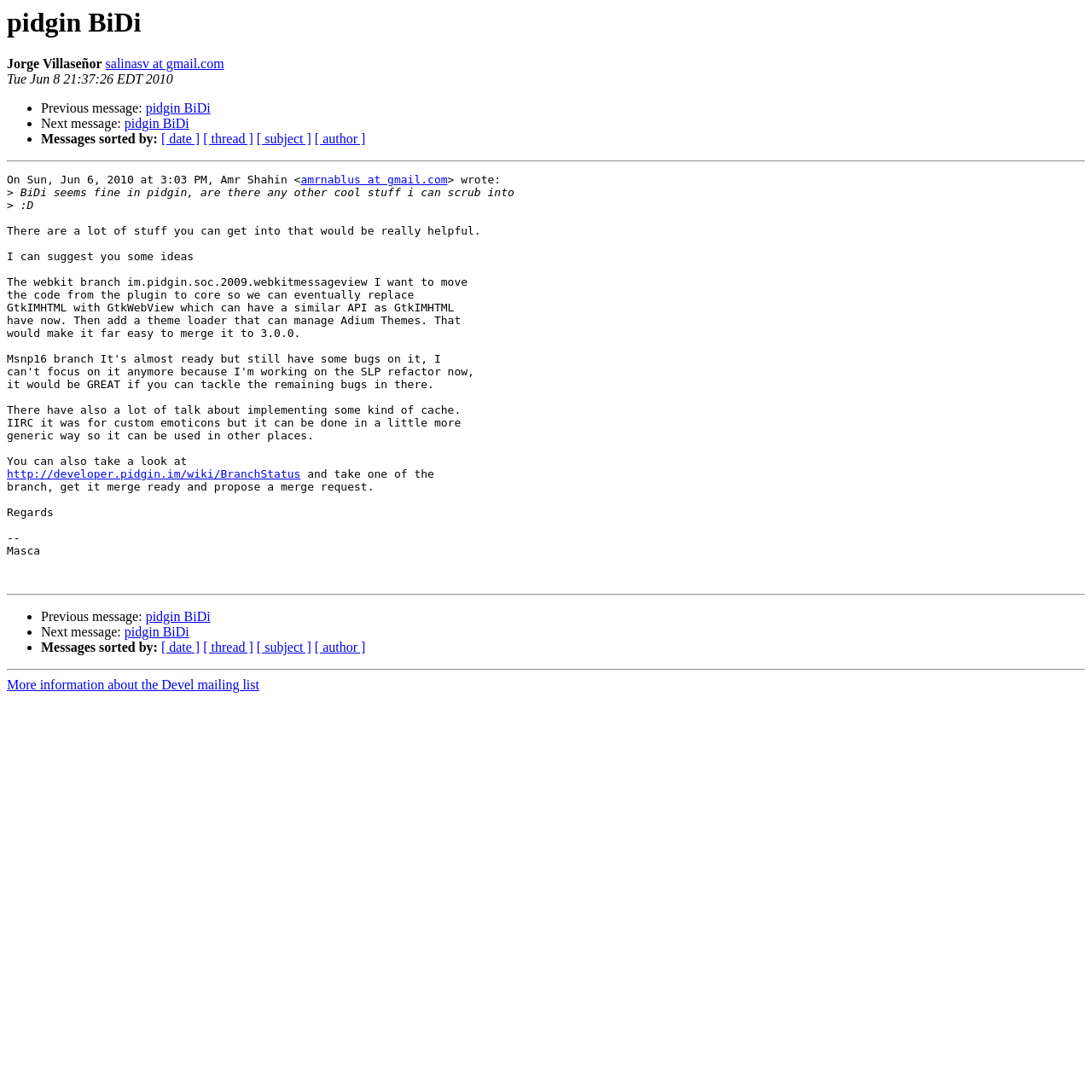Identify the bounding box coordinates of the clickable region required to complete the instruction: "Get more information about the Devel mailing list". The coordinates should be given as four float numbers within the range of 0 and 1, i.e., [left, top, right, bottom].

[0.006, 0.621, 0.237, 0.634]